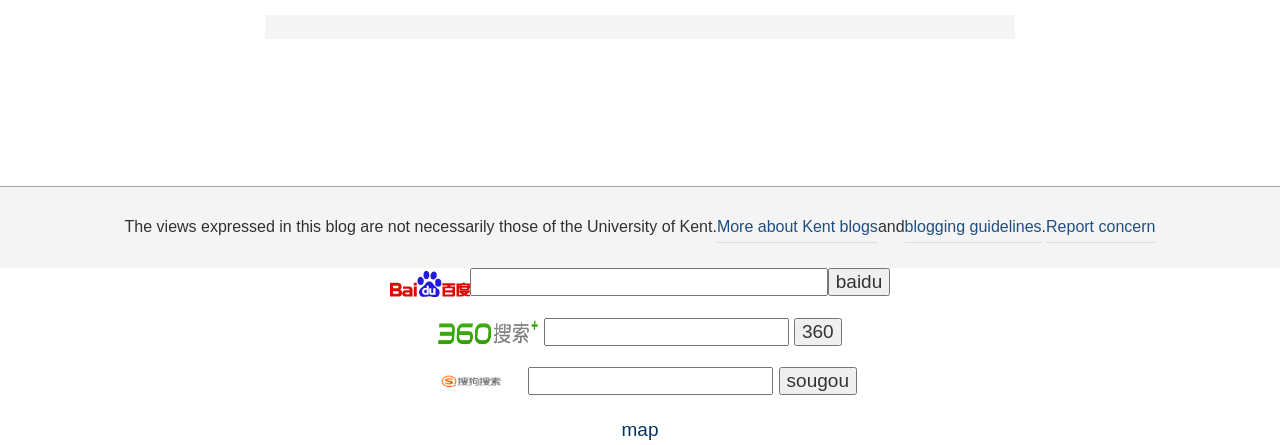Using the details from the image, please elaborate on the following question: What is the purpose of the textbox?

The textbox elements (IDs 118, 70, 77) are likely used for search purposes, as they are accompanied by buttons with names like 'baidu', '360', and 'sougou', which are search engine names.